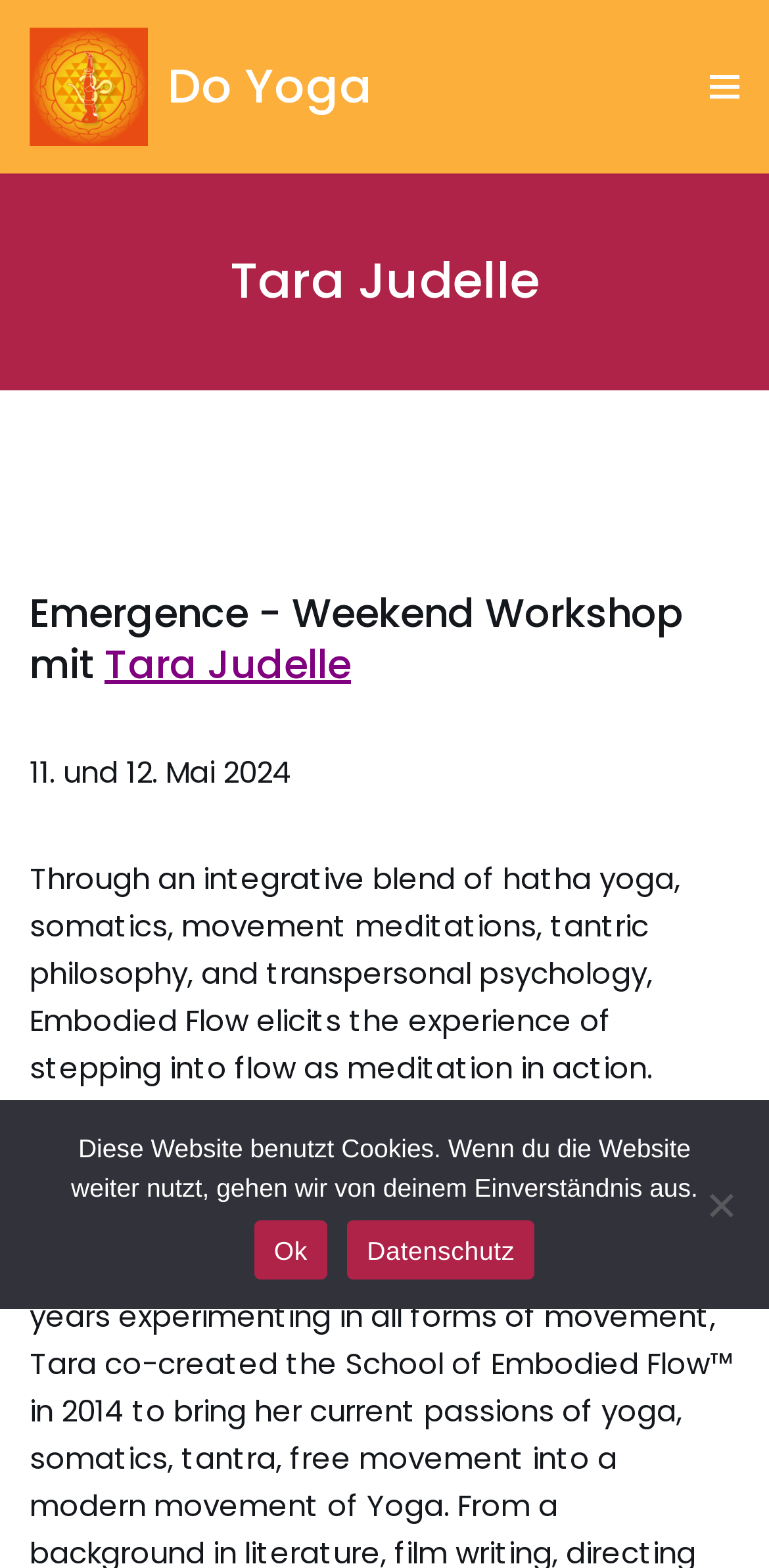Find the UI element described as: "Do Yoga" and predict its bounding box coordinates. Ensure the coordinates are four float numbers between 0 and 1, [left, top, right, bottom].

[0.038, 0.018, 0.485, 0.093]